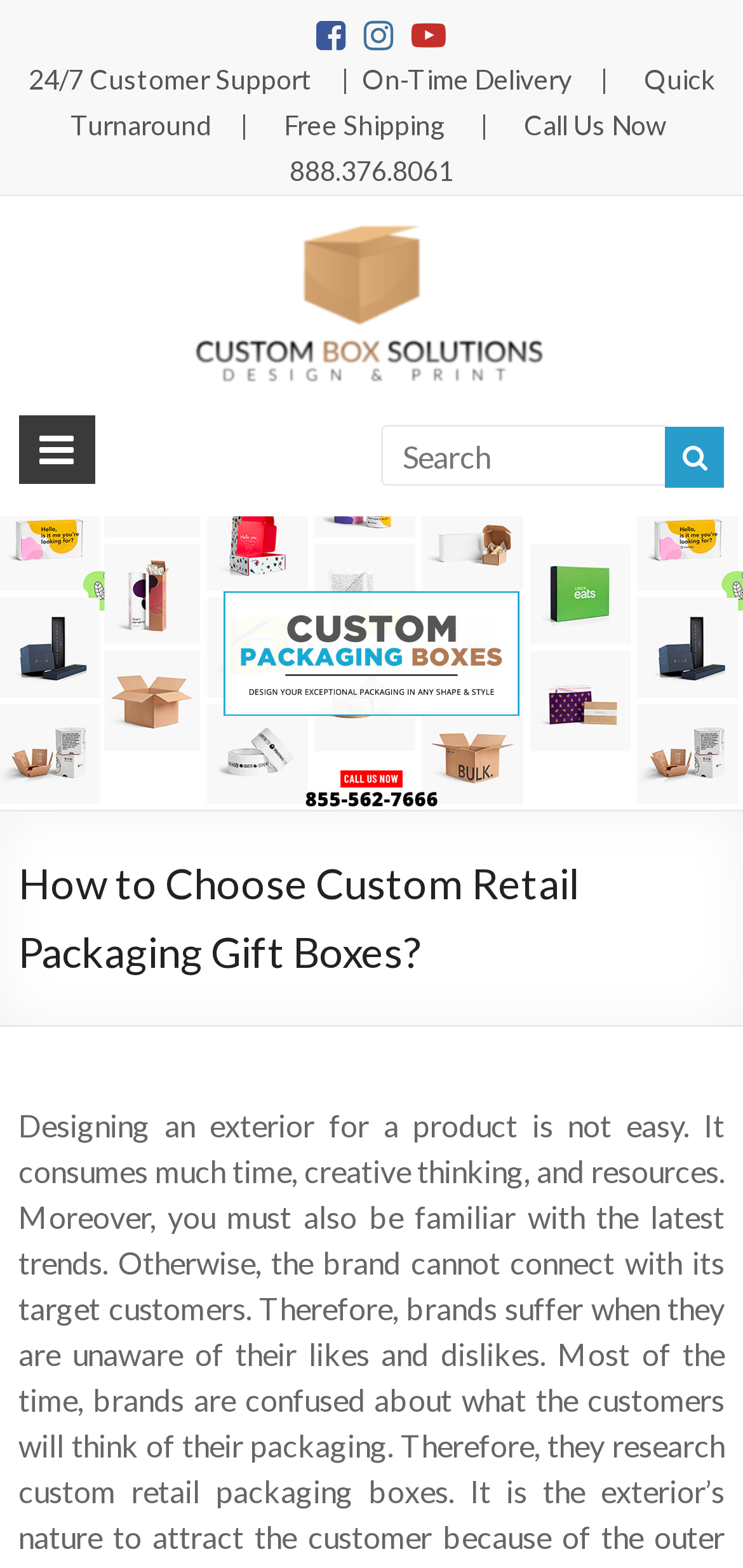Provide the bounding box coordinates of the HTML element described by the text: "alt="Custom Box Printing"".

[0.253, 0.137, 0.739, 0.16]